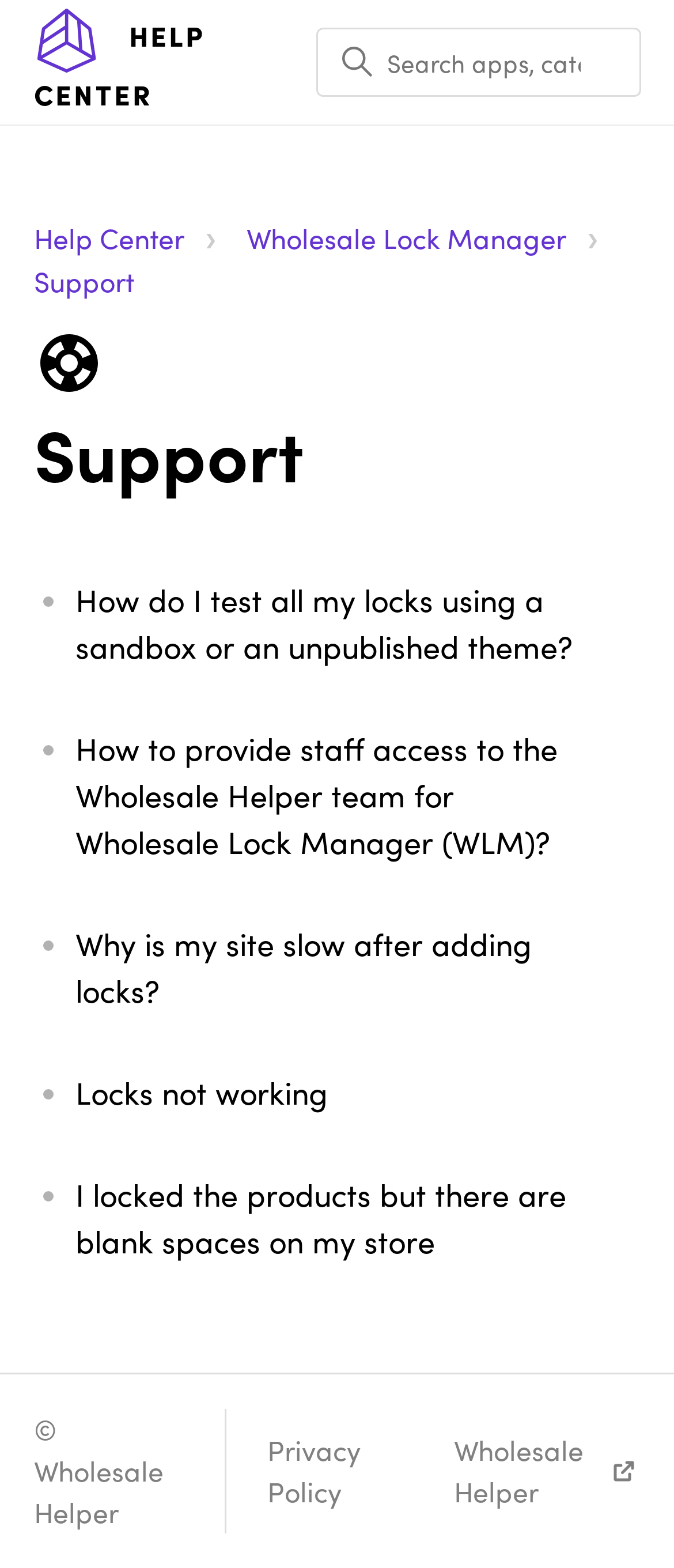Can you identify the bounding box coordinates of the clickable region needed to carry out this instruction: 'Check Privacy Policy'? The coordinates should be four float numbers within the range of 0 to 1, stated as [left, top, right, bottom].

[0.397, 0.912, 0.612, 0.965]